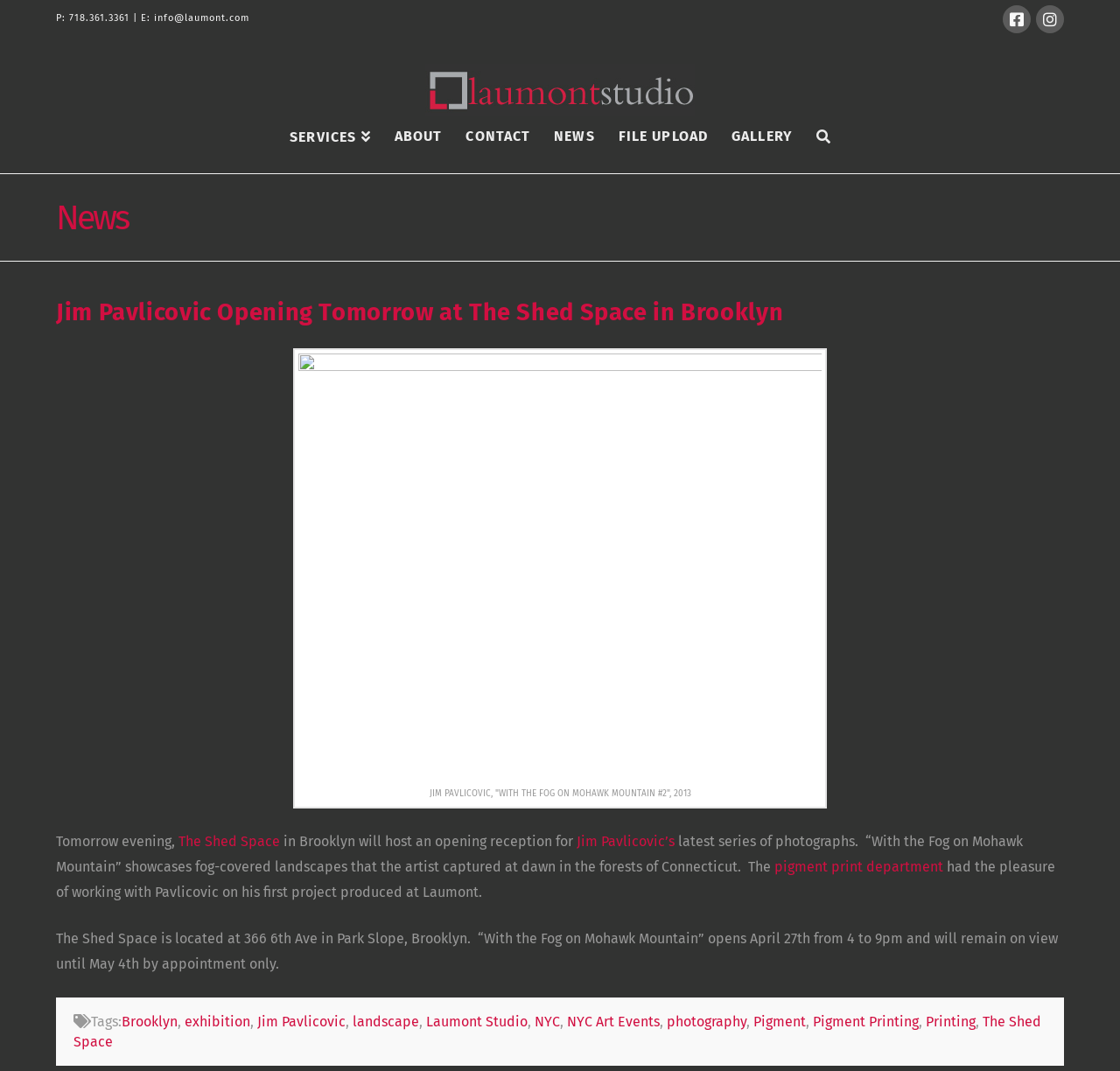From the webpage screenshot, identify the region described by Laumont Studio. Provide the bounding box coordinates as (top-left x, top-left y, bottom-right x, bottom-right y), with each value being a floating point number between 0 and 1.

[0.38, 0.946, 0.471, 0.962]